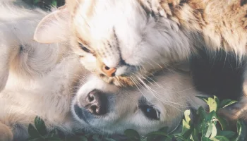Answer the question with a single word or phrase: 
What is the relationship between the cat and dog?

Intimate